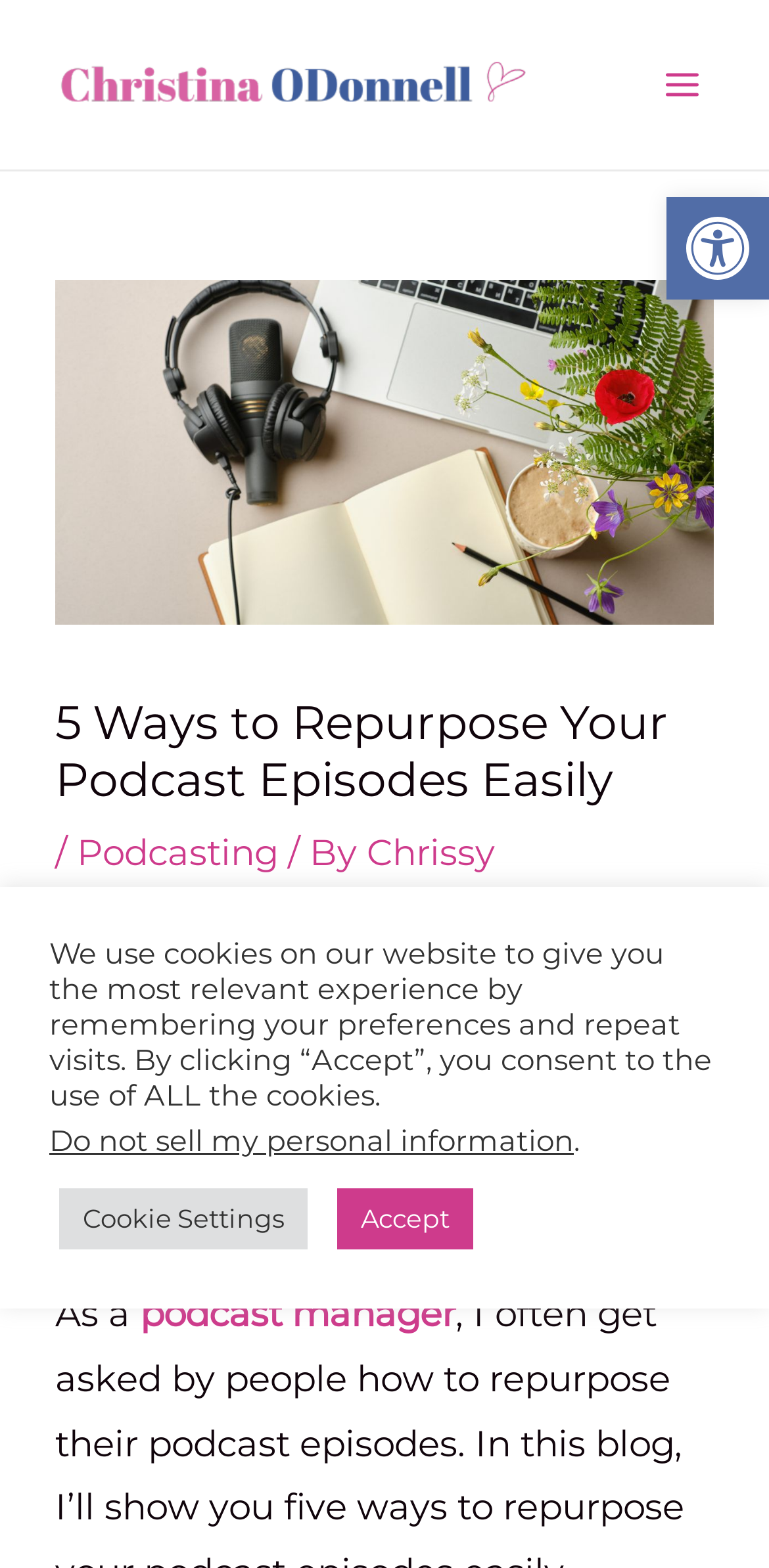Respond with a single word or phrase to the following question: What is the main topic of the webpage?

Podcasting